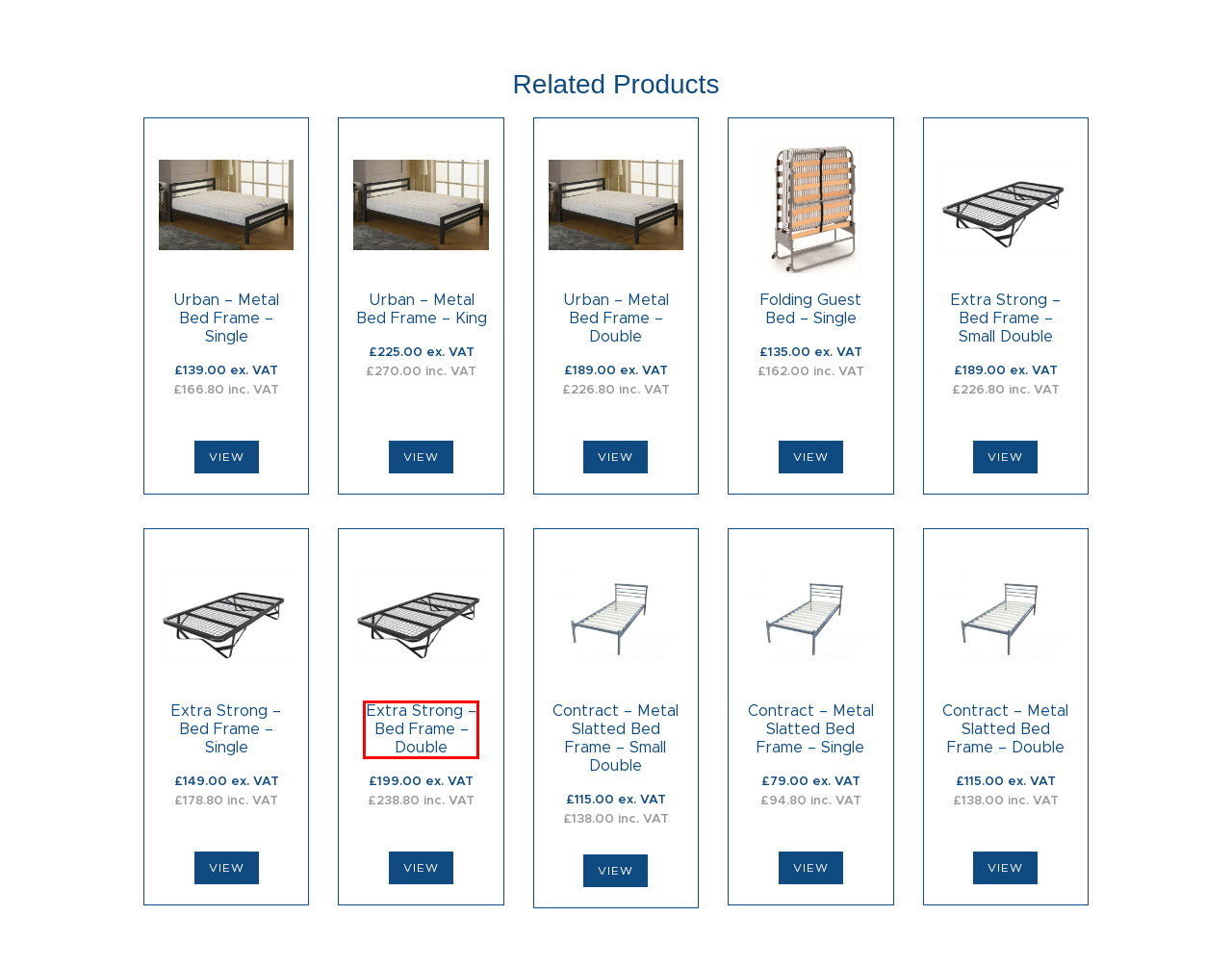Examine the screenshot of the webpage, which includes a red bounding box around an element. Choose the best matching webpage description for the page that will be displayed after clicking the element inside the red bounding box. Here are the candidates:
A. Extra Strong - Bed Frame - Double - 4 Front Furniture
B. Contract - Metal Slatted Bed Frame - Small Double - 4 Front Furniture
C. Urban - Metal Bed Frame - Single - 4 Front Furniture
D. Urban - Metal Bed Frame - Double - 4 Front Furniture
E. Extra Strong - Bed Frame - Small Double - 4 Front Furniture
F. Council & Social Housing Categories - 4 Front Furniture
G. Side Tables - 4 Front Furniture
H. Occasional Chairs - 4 Front Furniture

A